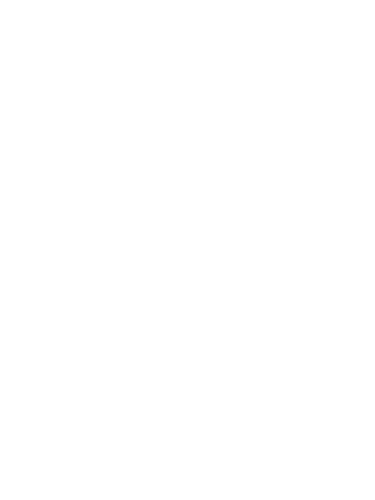What type of wood is the fretboard made of?
Using the information from the image, provide a comprehensive answer to the question.

According to the caption, the mahogany neck is complemented with a rosewood fretboard, indicating that the fretboard is made of rosewood.